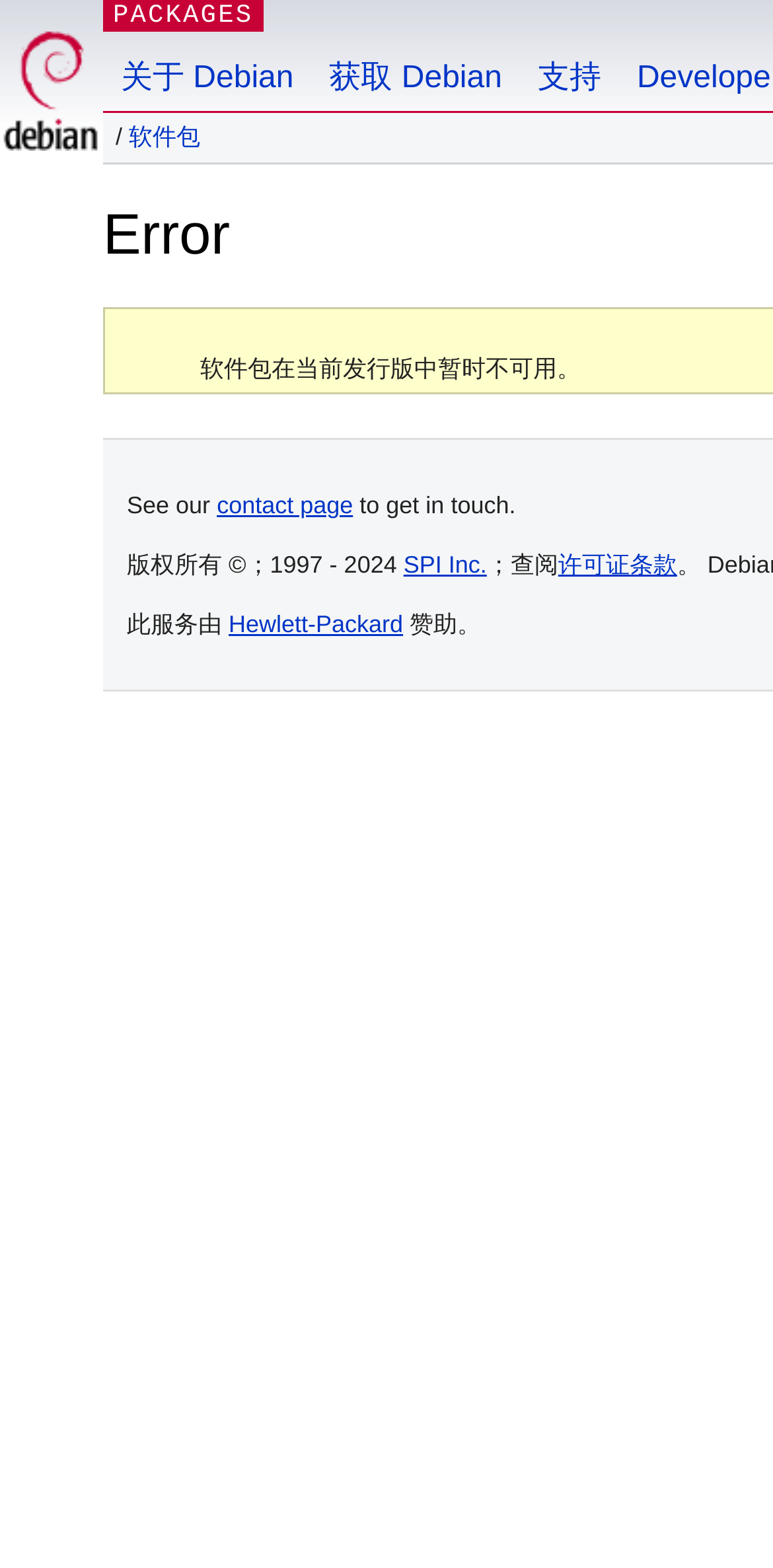Utilize the details in the image to give a detailed response to the question: What is the name of the operating system?

The name of the operating system can be determined by looking at the top-left corner of the webpage, where there is a link with the text 'Debian' and an image with the same name.